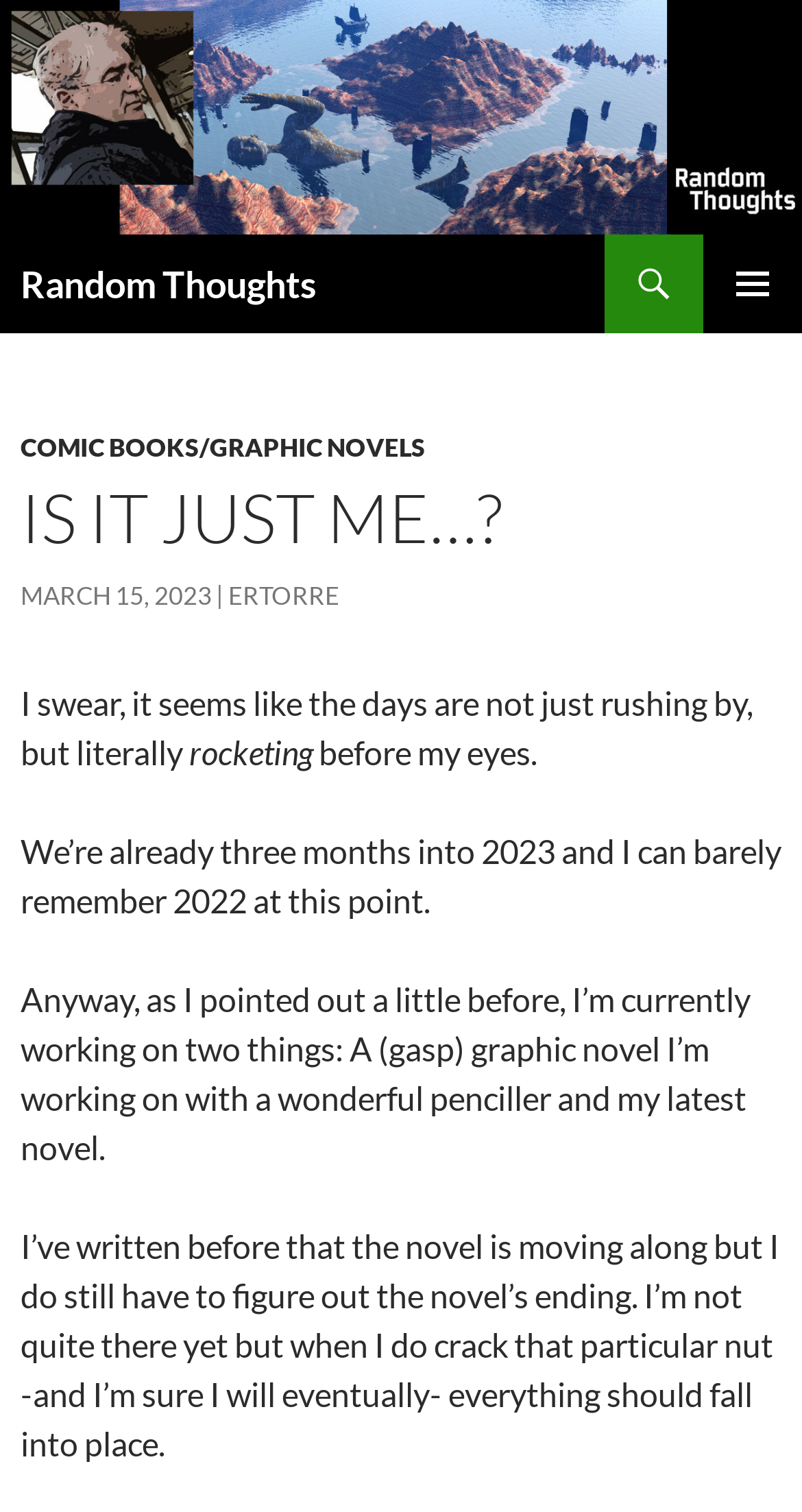Generate a comprehensive description of the webpage.

This webpage is a personal blog titled "Random Thoughts" with a header section at the top. The header features a logo image of "Random Thoughts" on the left, followed by a link to the blog's title, and a search link and a primary menu button on the right.

Below the header, there is a "SKIP TO CONTENT" link, which is followed by a main content section. The main content section is divided into two parts: a header section and a blog post section. The header section has a heading "IS IT JUST ME…?" and features links to categories such as "COMIC BOOKS/GRAPHIC NOVELS" and a date link "MARCH 15, 2023".

The blog post section starts with a paragraph of text that reads "I swear, it seems like the days are not just rushing by, but literally rocketing before my eyes. We’re already three months into 2023 and I can barely remember 2022 at this point." The text is divided into four separate elements, but they form a cohesive paragraph.

The blog post continues with another paragraph of text that discusses the author's current projects, including a graphic novel and a novel. The text is written in a conversational tone and spans multiple lines.